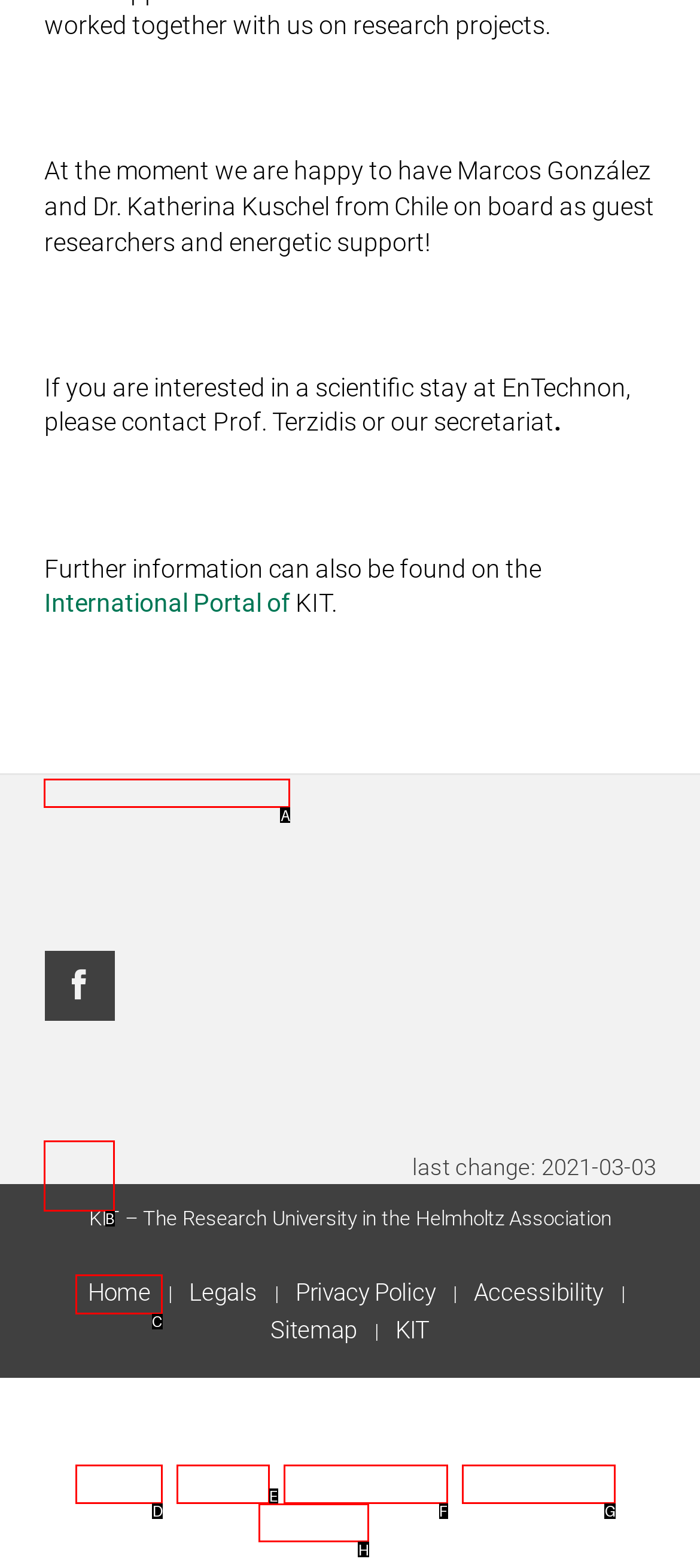Which HTML element should be clicked to perform the following task: go to the Home page
Reply with the letter of the appropriate option.

C